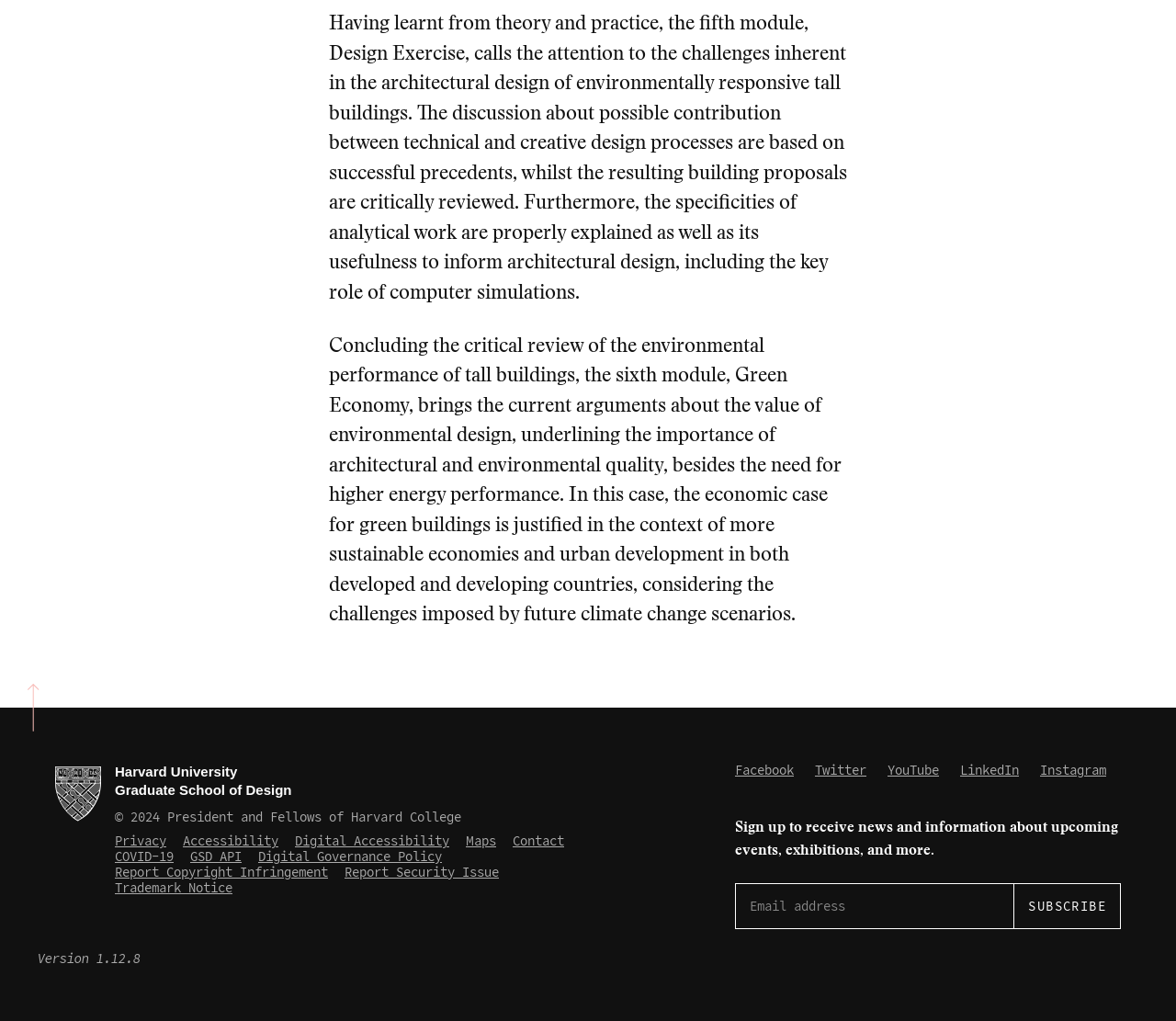Find the bounding box coordinates corresponding to the UI element with the description: "Contact". The coordinates should be formatted as [left, top, right, bottom], with values as floats between 0 and 1.

[0.436, 0.816, 0.48, 0.832]